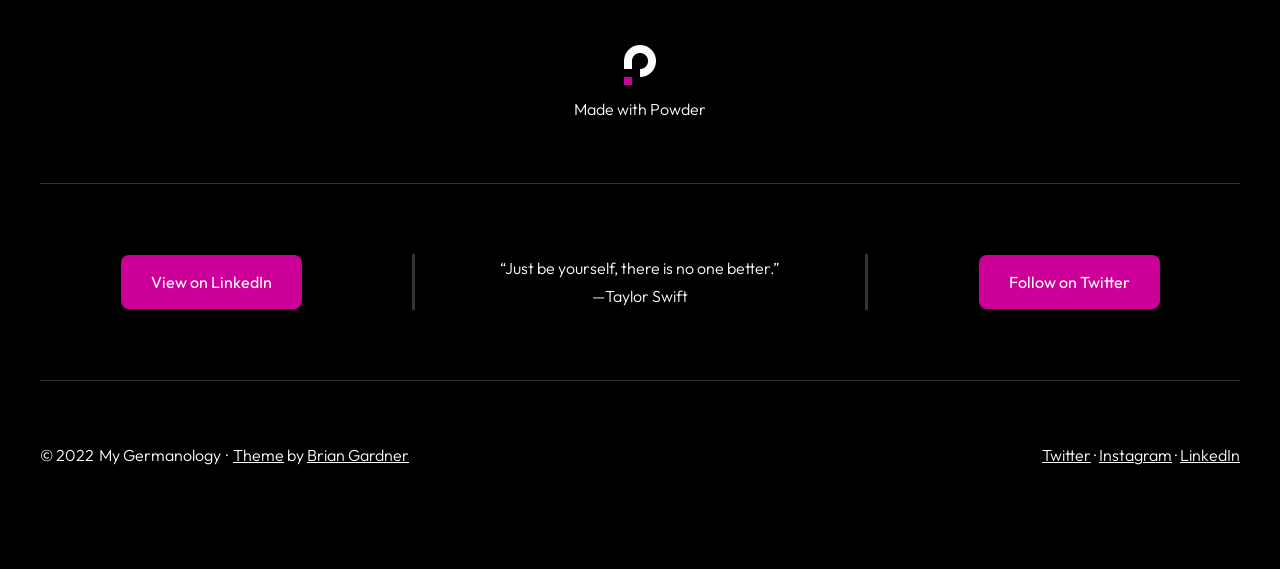Who is the author of the quote?
Please give a detailed answer to the question using the information shown in the image.

I found the answer by looking at the StaticText element with the quote '“Just be yourself, there is no one better.”' and the adjacent StaticText element with the text '—Taylor Swift', which suggests that Taylor Swift is the author of the quote.